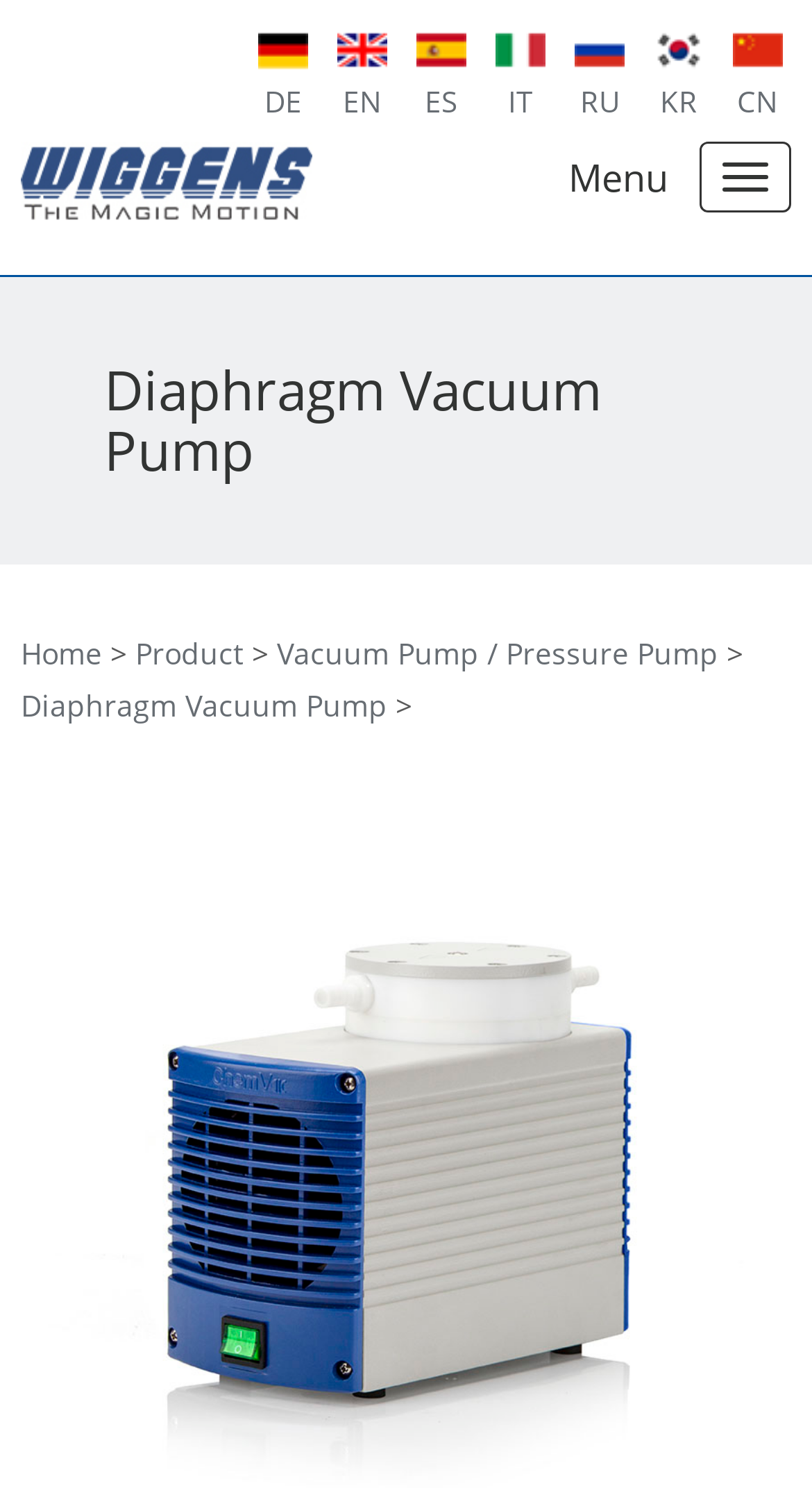Give a one-word or short phrase answer to this question: 
How many language options are available?

6